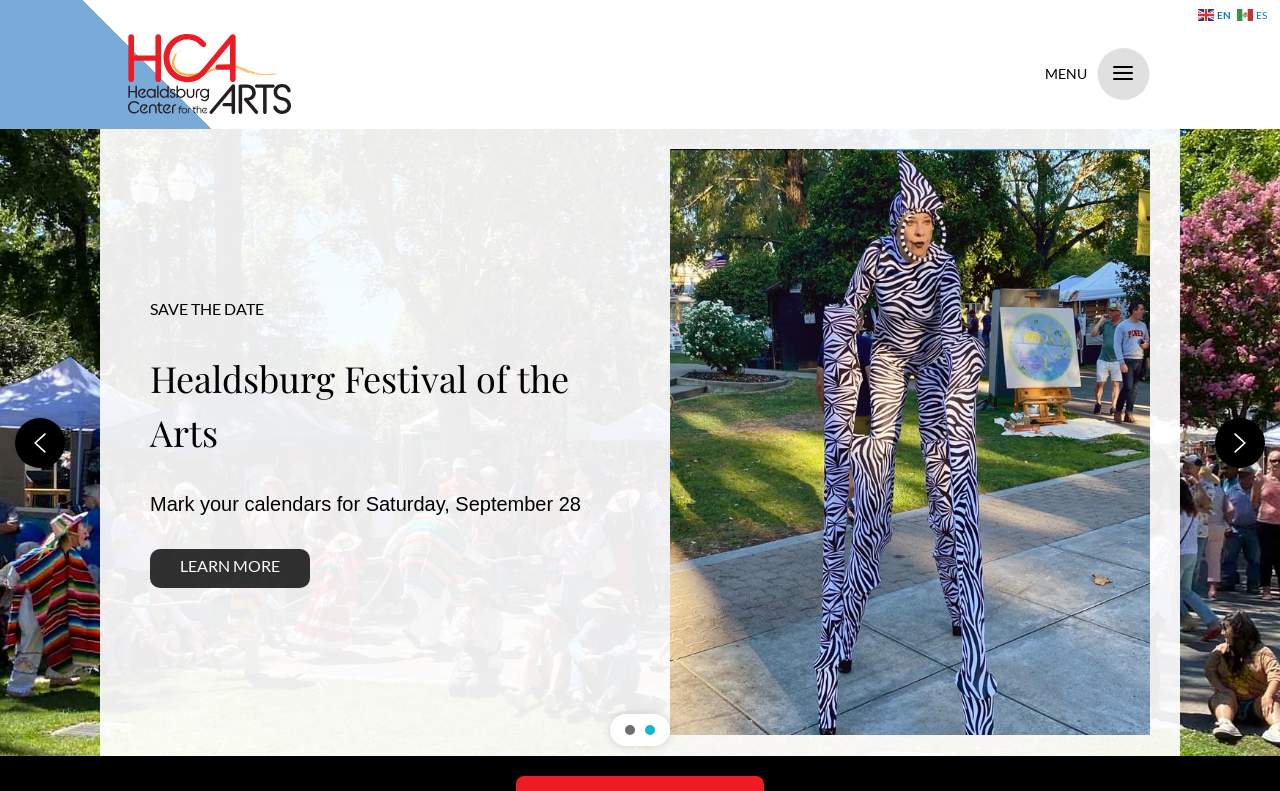Provide a thorough and detailed response to the question by examining the image: 
What is the purpose of the 'Slider' region?

The 'Slider' region is used to display events or announcements because it contains text such as 'HFA 2024 call for entries', 'SAVE THE DATE', and 'Healdsburg Festival of the Arts', which suggests that it is promoting an event or festival.